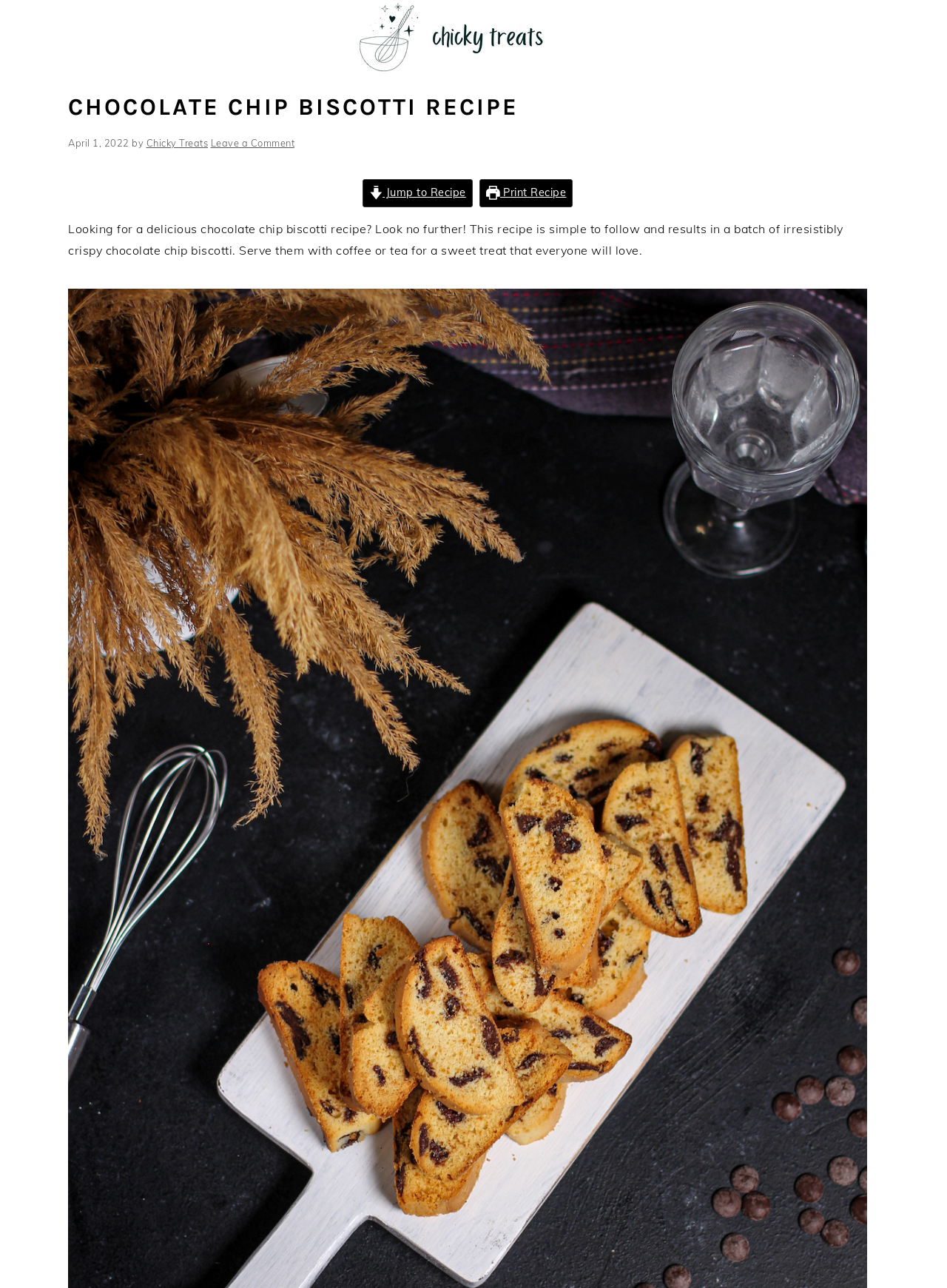What is the purpose of the 'Print Recipe' link?
Please give a detailed and elaborate answer to the question.

I inferred the purpose of the 'Print Recipe' link by its name and its location near the recipe description, suggesting that it allows users to print the recipe for later use.